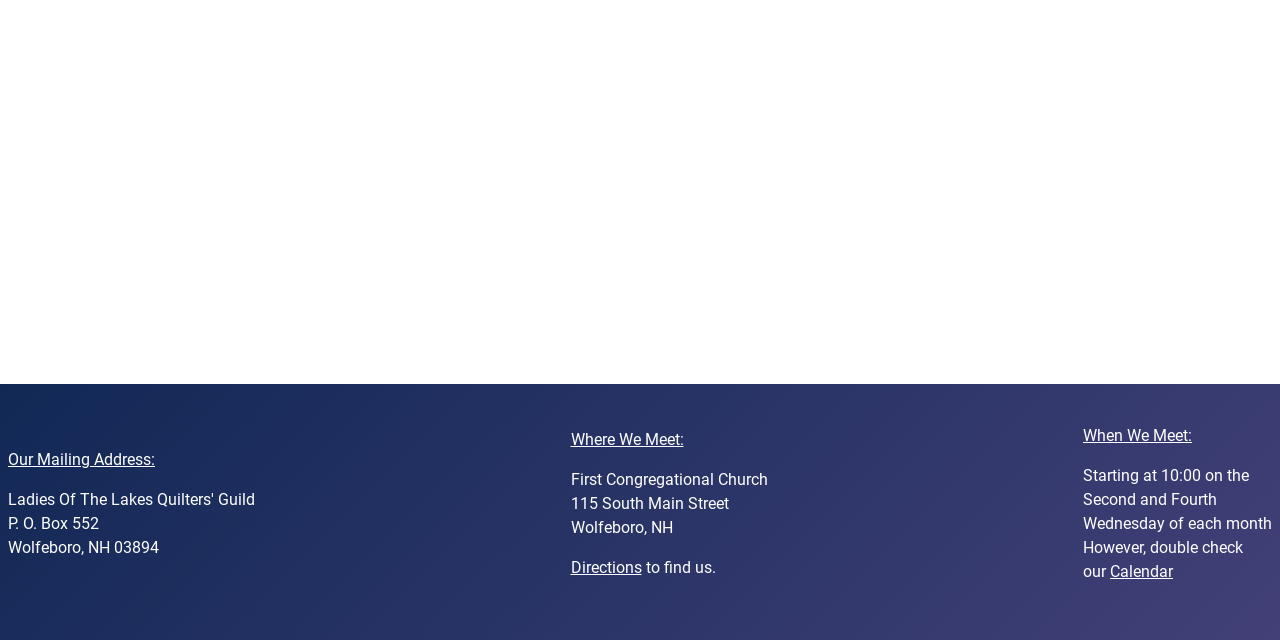Given the description "Places to eat", determine the bounding box of the corresponding UI element.

None